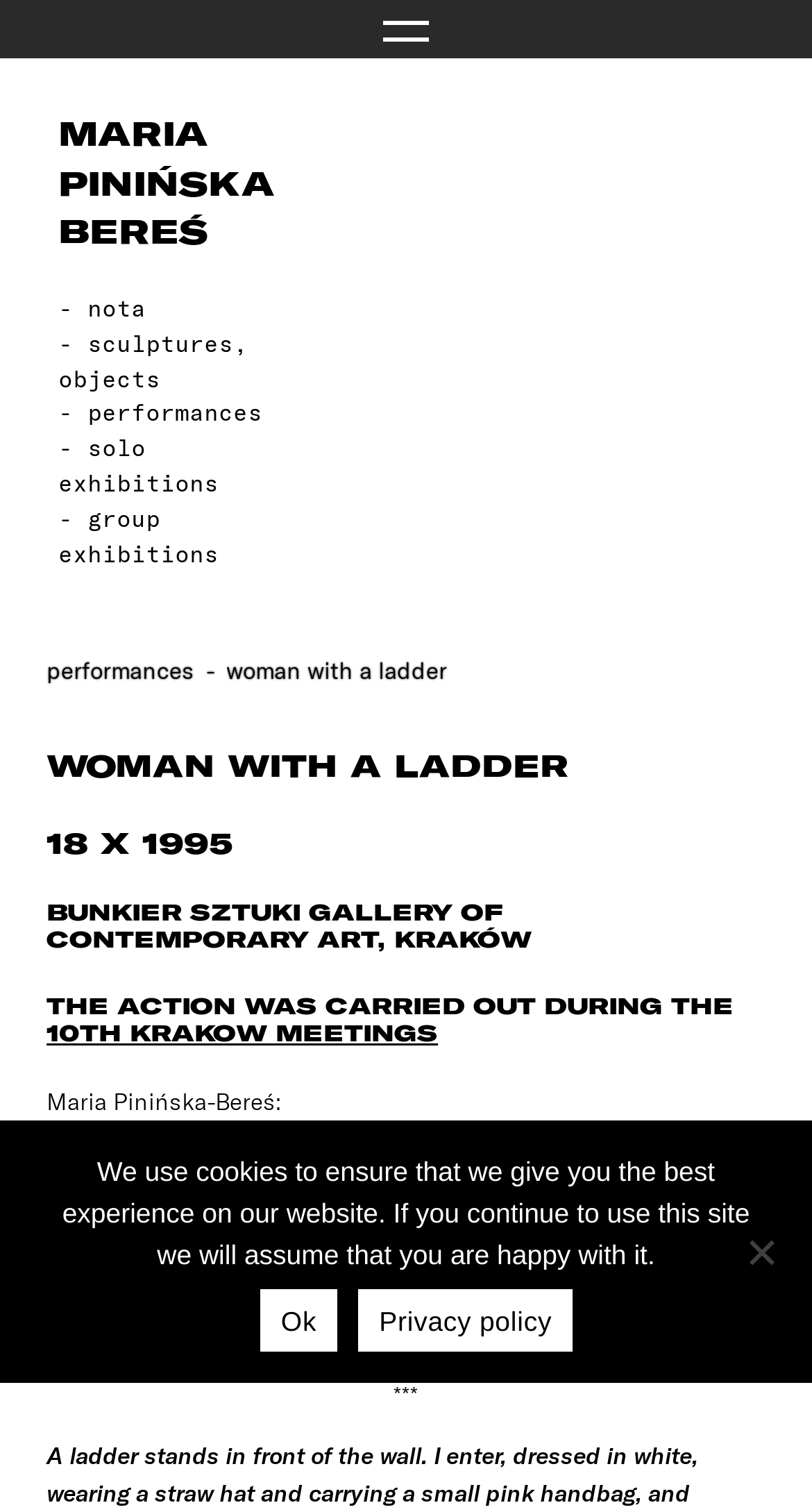Locate the bounding box coordinates of the clickable part needed for the task: "Click the link to see solo exhibitions".

[0.072, 0.285, 0.359, 0.332]